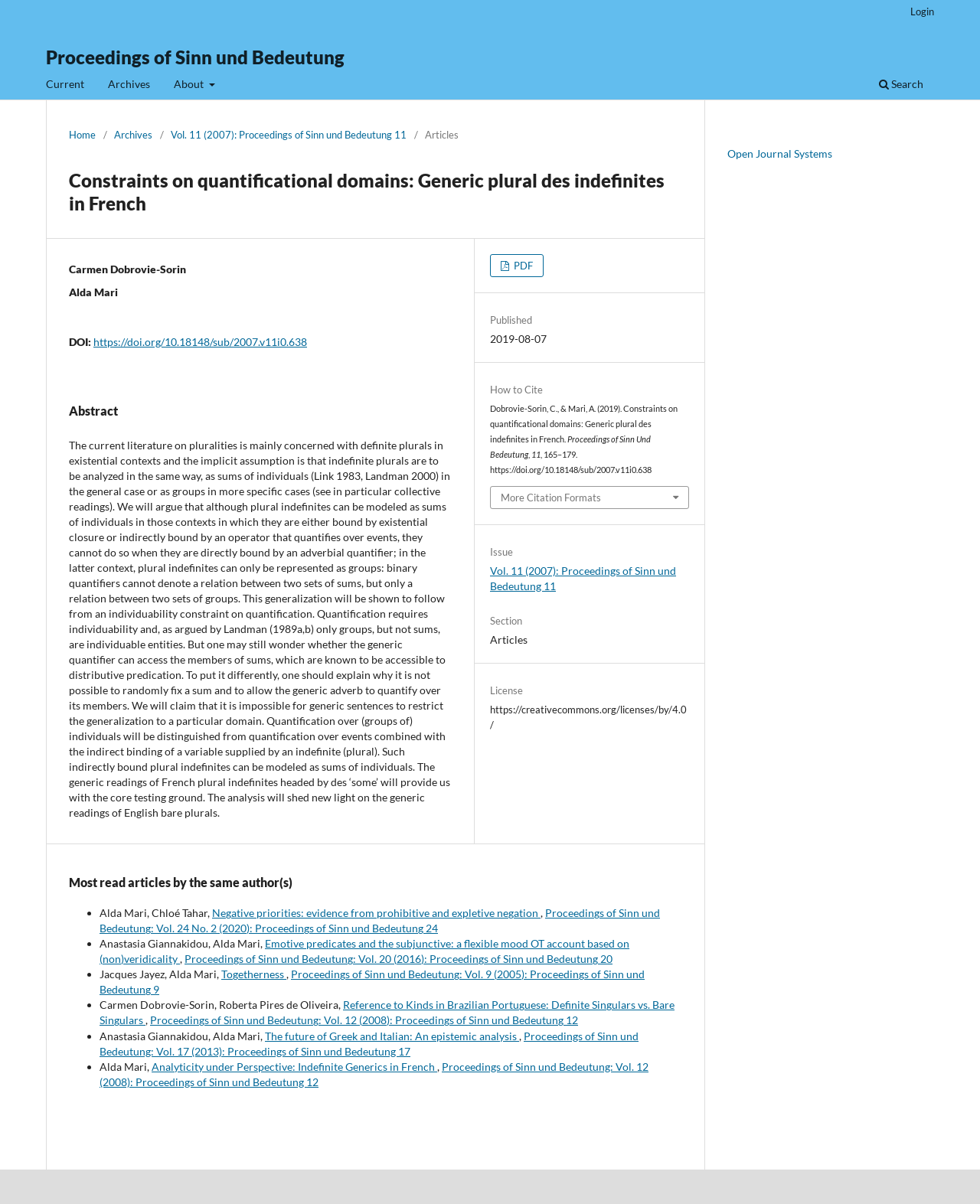What is the DOI of the article?
Using the image, provide a detailed and thorough answer to the question.

I found the DOI of the article by looking at the text below the authors' names, which mentions 'DOI:' followed by the DOI link.